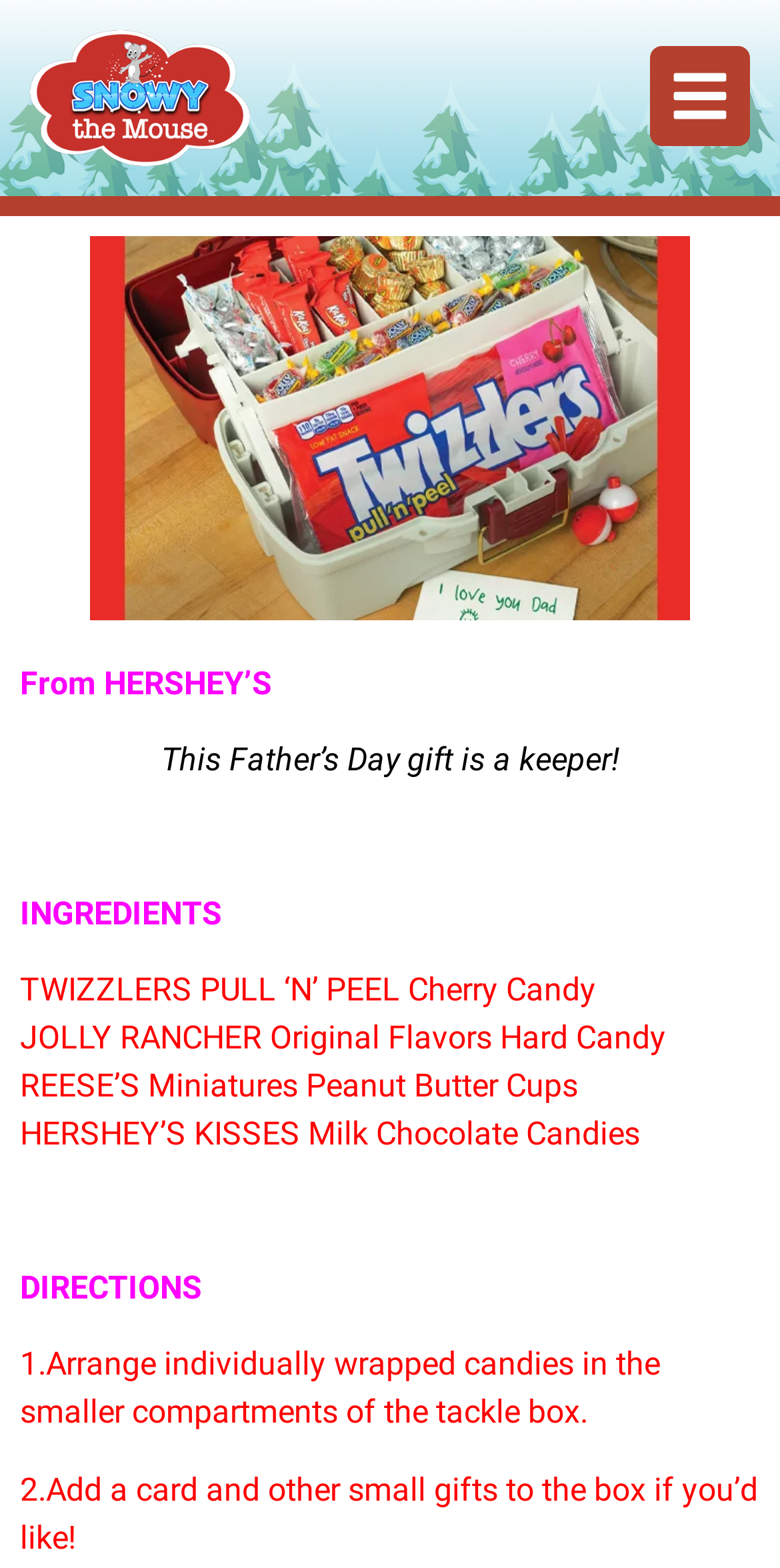Respond to the following question with a brief word or phrase:
What is the purpose of the tackle box?

To hold candies and gifts